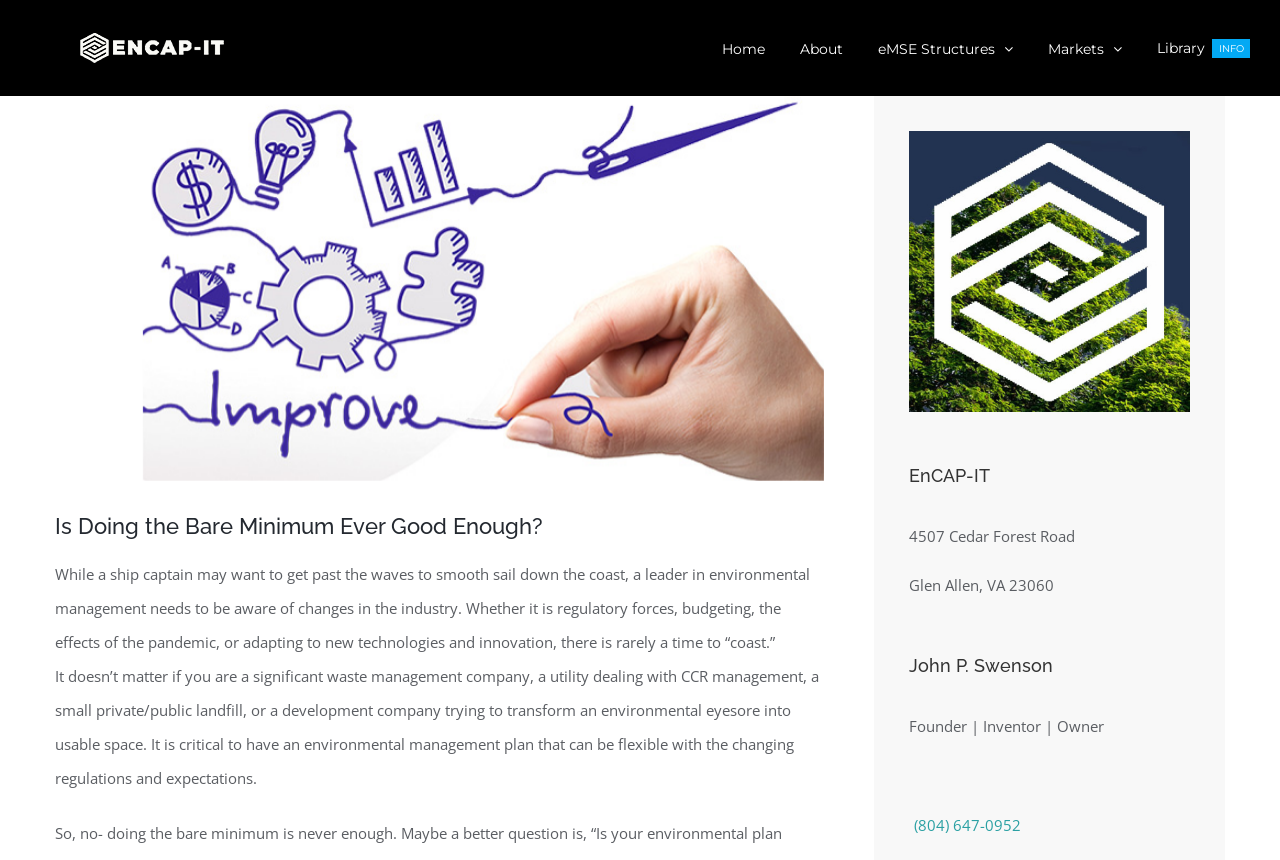Observe the image and answer the following question in detail: What is the name of the company?

The company name is obtained from the logo image and the heading element with the text 'EnCAP-IT'.